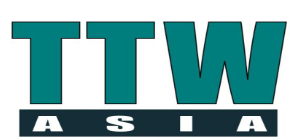What is written in the black band beneath 'TTW'?
Give a detailed and exhaustive answer to the question.

The logo displays 'ASIA' in a contrasting black band beneath the bold, teal font of 'TTW', which likely associates the publication with the Asian market.